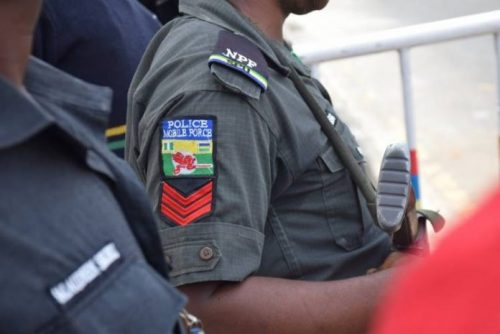What is the color of the officer's uniform?
Please provide a detailed and thorough answer to the question.

The caption describes the officer as being 'dressed in a dark green uniform', which indicates the color of the uniform.